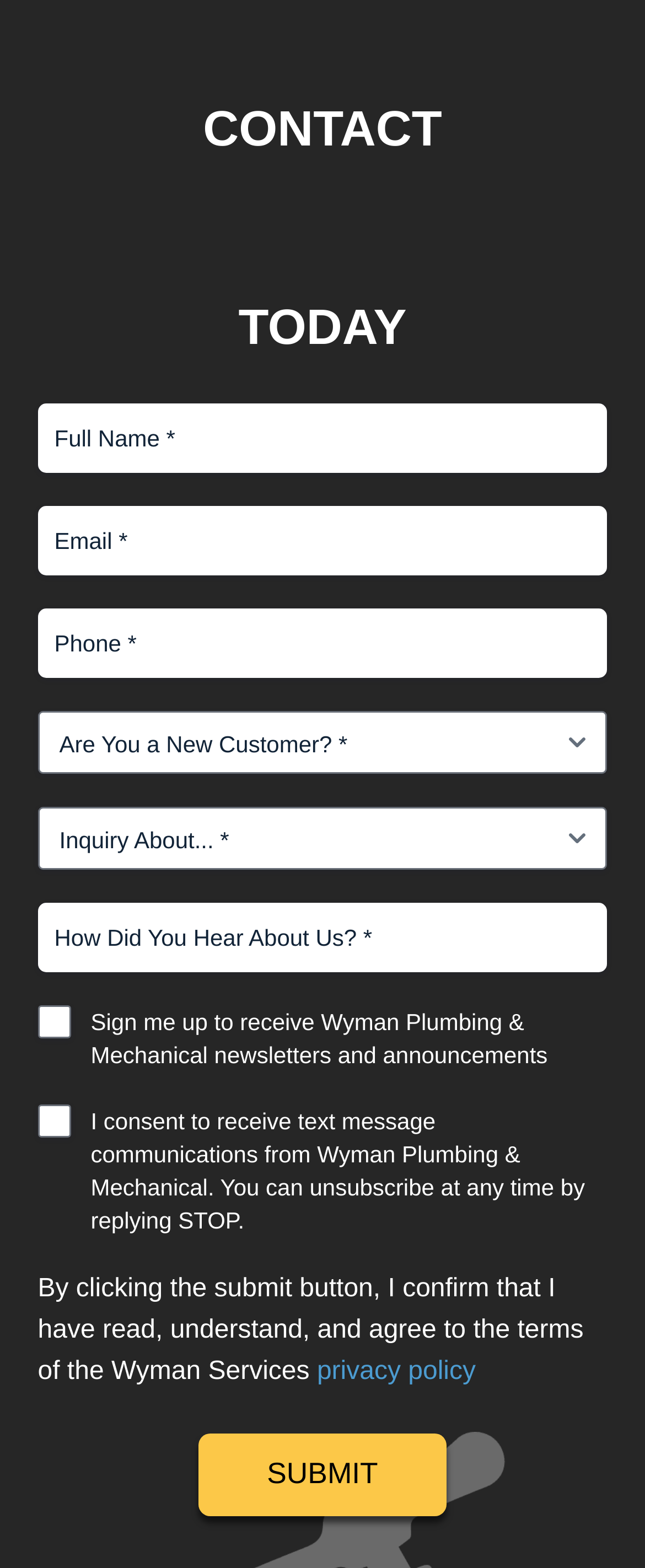Identify the bounding box coordinates for the element you need to click to achieve the following task: "Select type of inquiry". Provide the bounding box coordinates as four float numbers between 0 and 1, in the form [left, top, right, bottom].

[0.059, 0.515, 0.941, 0.555]